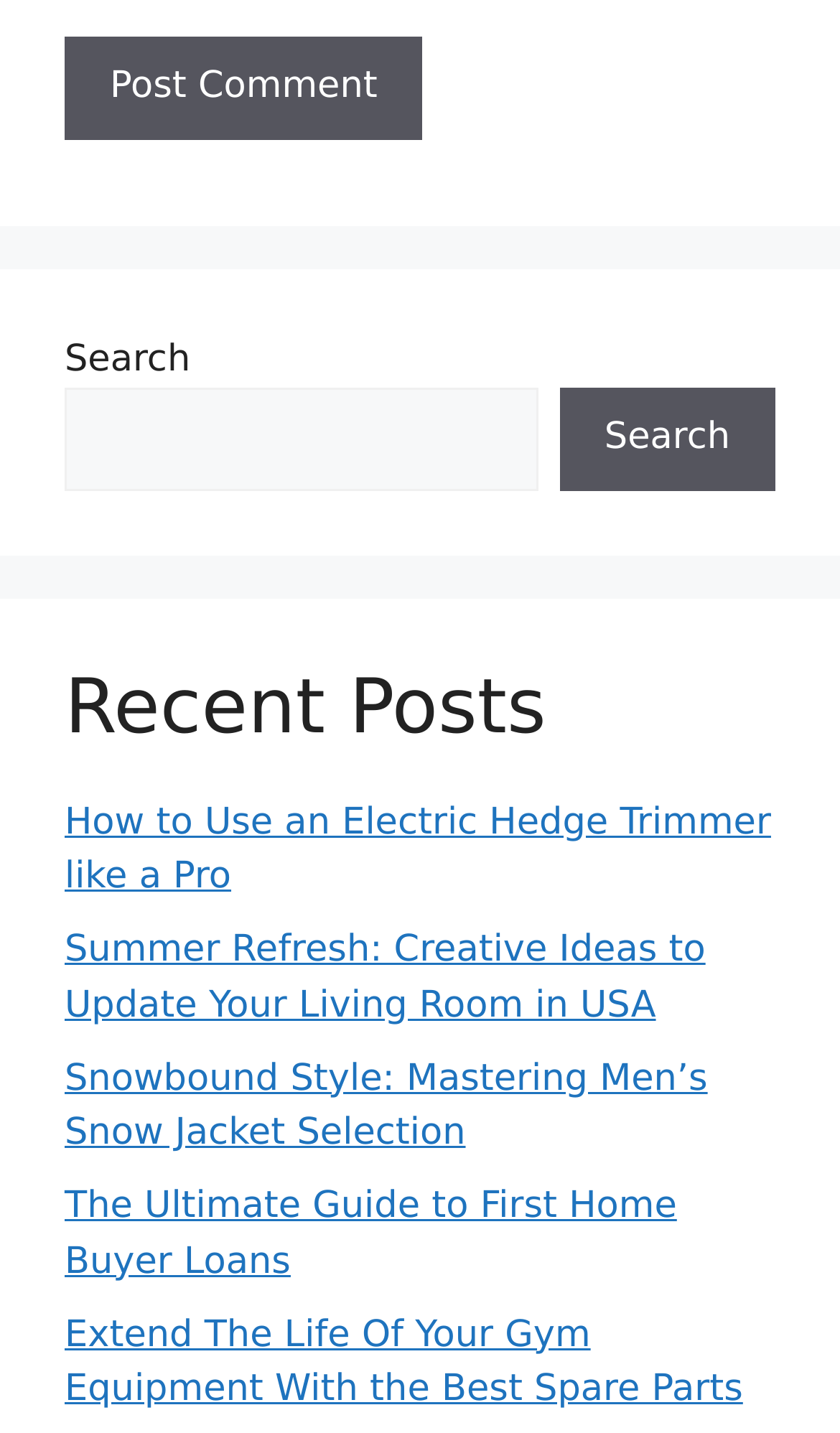Find the bounding box coordinates of the element I should click to carry out the following instruction: "Read the article about using an electric hedge trimmer".

[0.077, 0.559, 0.918, 0.627]